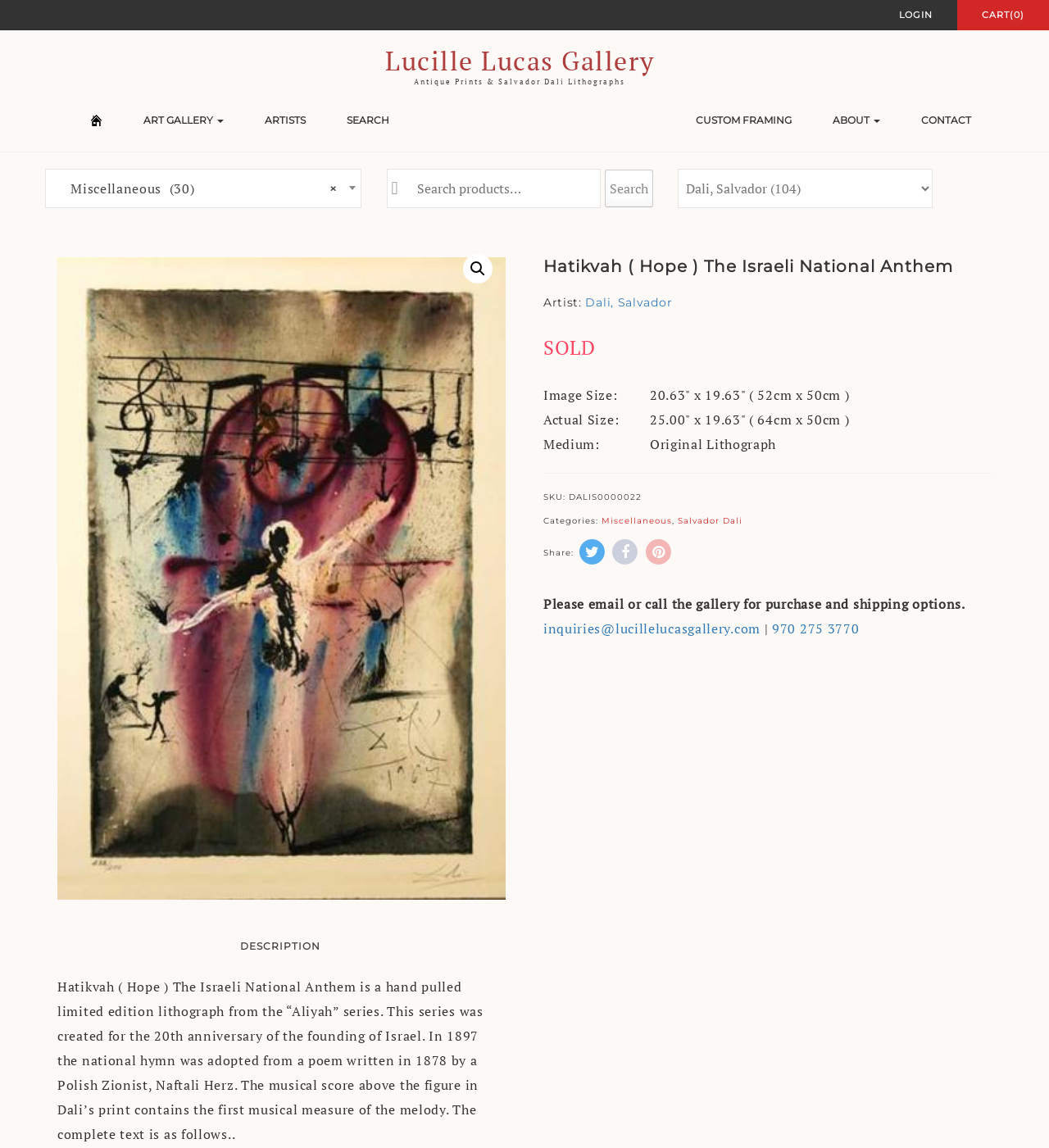Please identify the bounding box coordinates of the element that needs to be clicked to execute the following command: "Search for something". Provide the bounding box using four float numbers between 0 and 1, formatted as [left, top, right, bottom].

[0.369, 0.147, 0.623, 0.181]